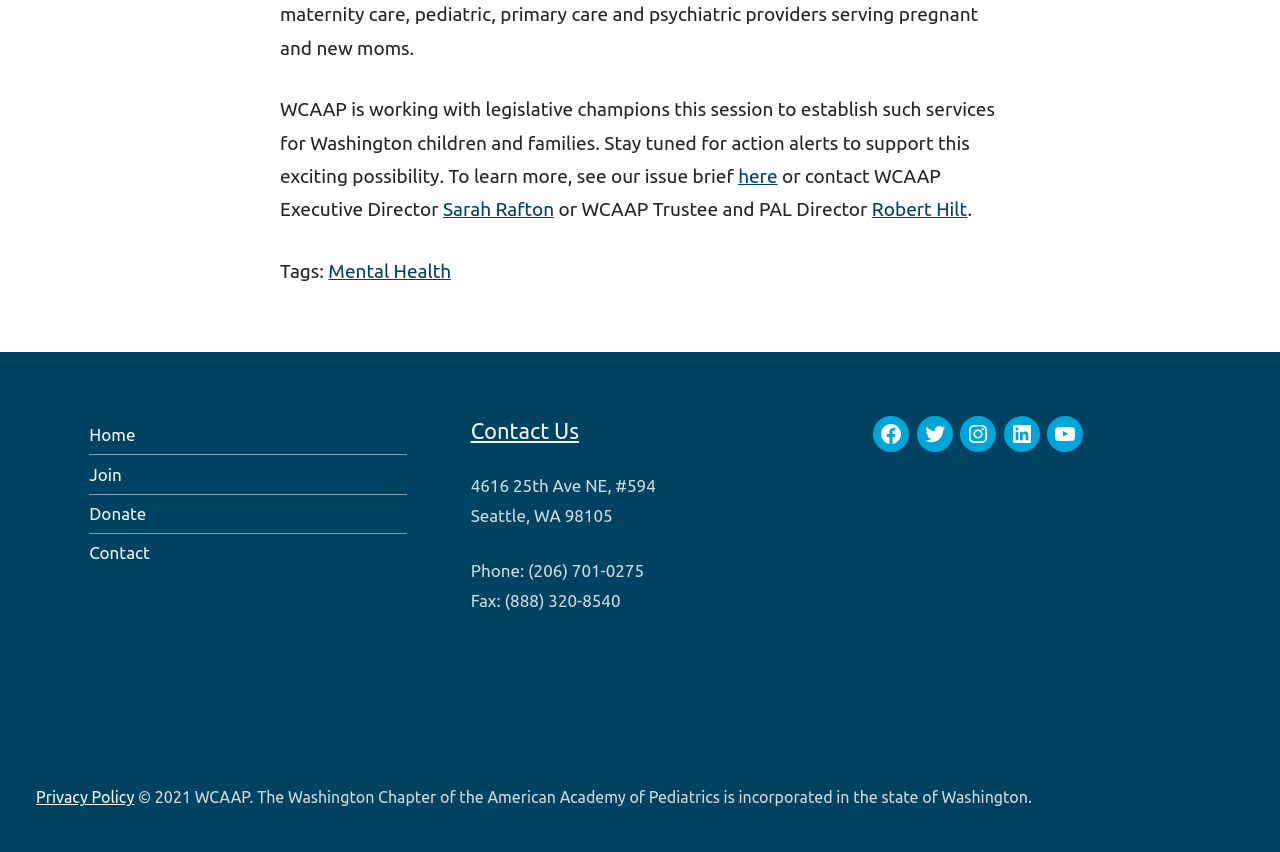Identify the bounding box coordinates for the element you need to click to achieve the following task: "Read the Privacy Policy". Provide the bounding box coordinates as four float numbers between 0 and 1, in the form [left, top, right, bottom].

[0.028, 0.925, 0.105, 0.947]